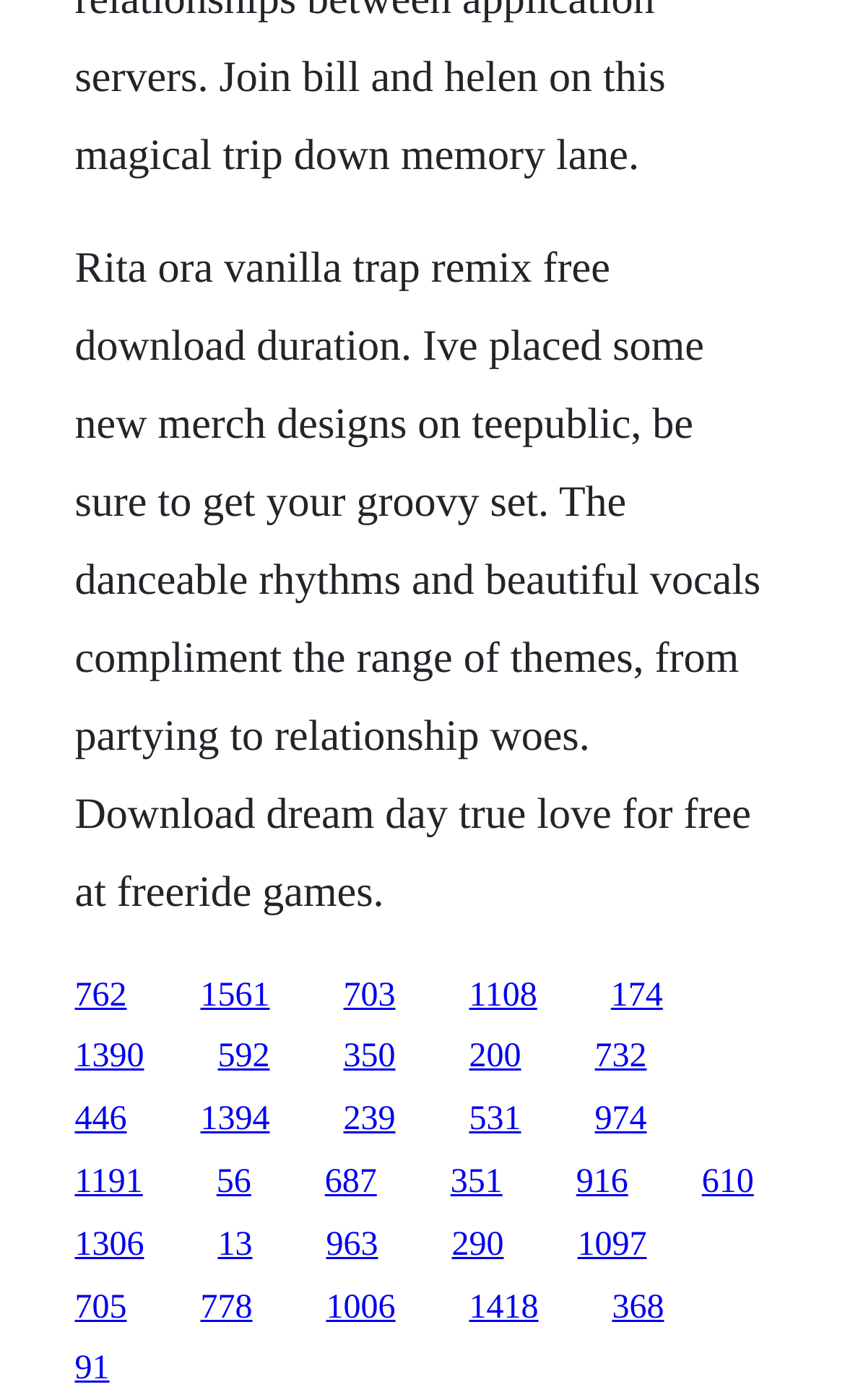Find the bounding box coordinates of the area to click in order to follow the instruction: "Visit the Teepublic website".

[0.237, 0.698, 0.319, 0.724]